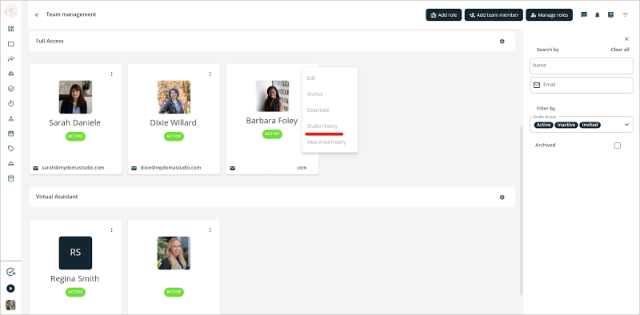Analyze the image and describe all the key elements you observe.

The image depicts a user interface for managing team members, likely from a studio or organizational platform. It showcases a grid layout featuring team members with the following details: 

1. **Full Access Section** - Three team members are displayed, each with their name, status (active), and a profile picture. 
   - **Sarah Daniele** and **Dixie Willard** appear alongside their respective active indicators.
   - **Barbara Foley** has a dropdown menu indicating various management options, including "Edit," "Archive," "Duplicate," and a specific option for accessing "Studio History," emphasizing her role's functionality and the administrative features available.

2. **Virtual Assistant Section** - Beneath the Full Access members, a section titled "Virtual Assistant" includes a member represented by initials "RS" and a photo, along with an active status indicator.

The interface displays search and filter options on the right side, allowing users to easily navigate team member roles and status, showcasing a user-centered design aimed at enhancing team management efficiency.